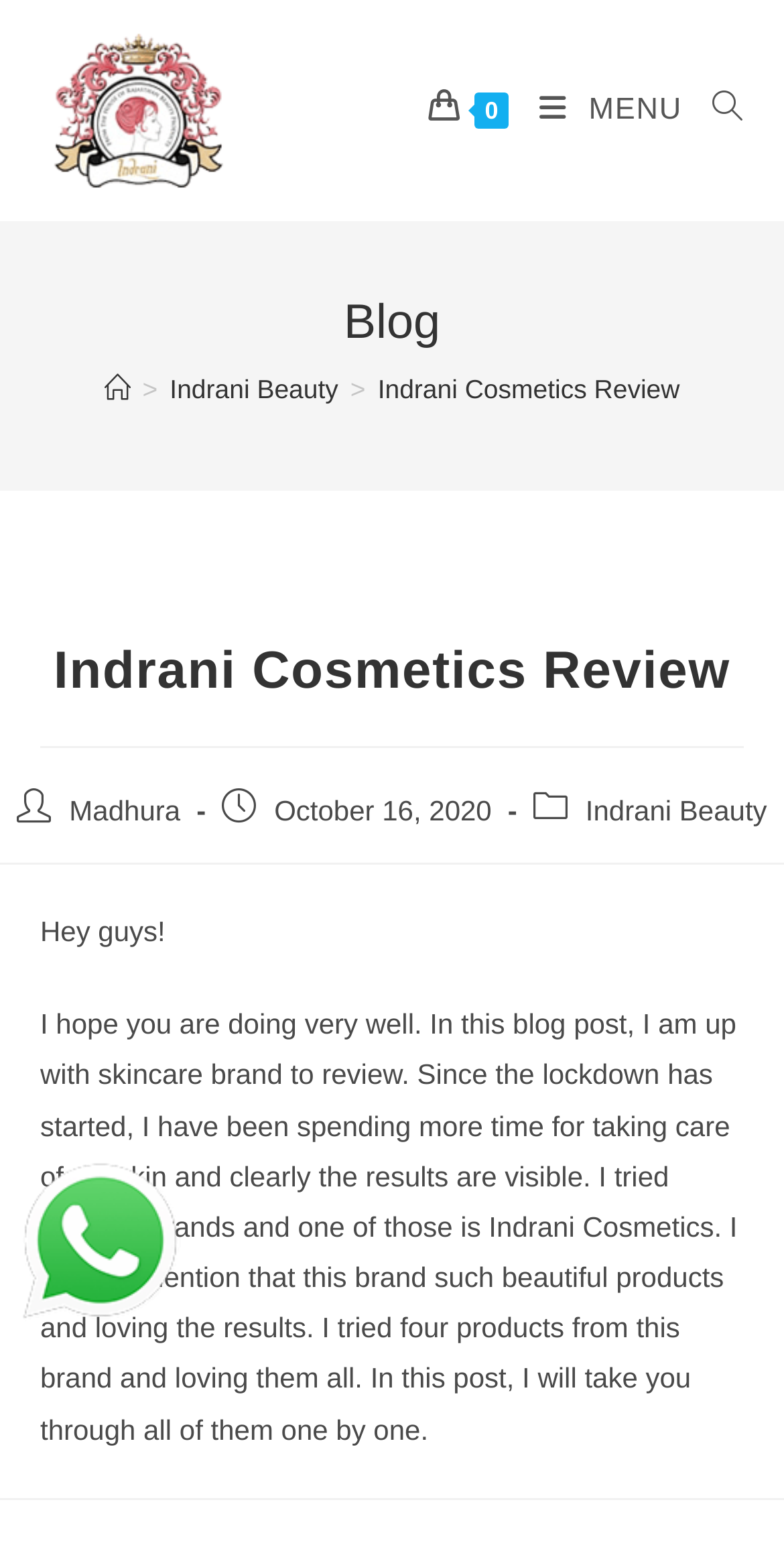Provide a one-word or brief phrase answer to the question:
What is the category of the blog post?

Indrani Beauty